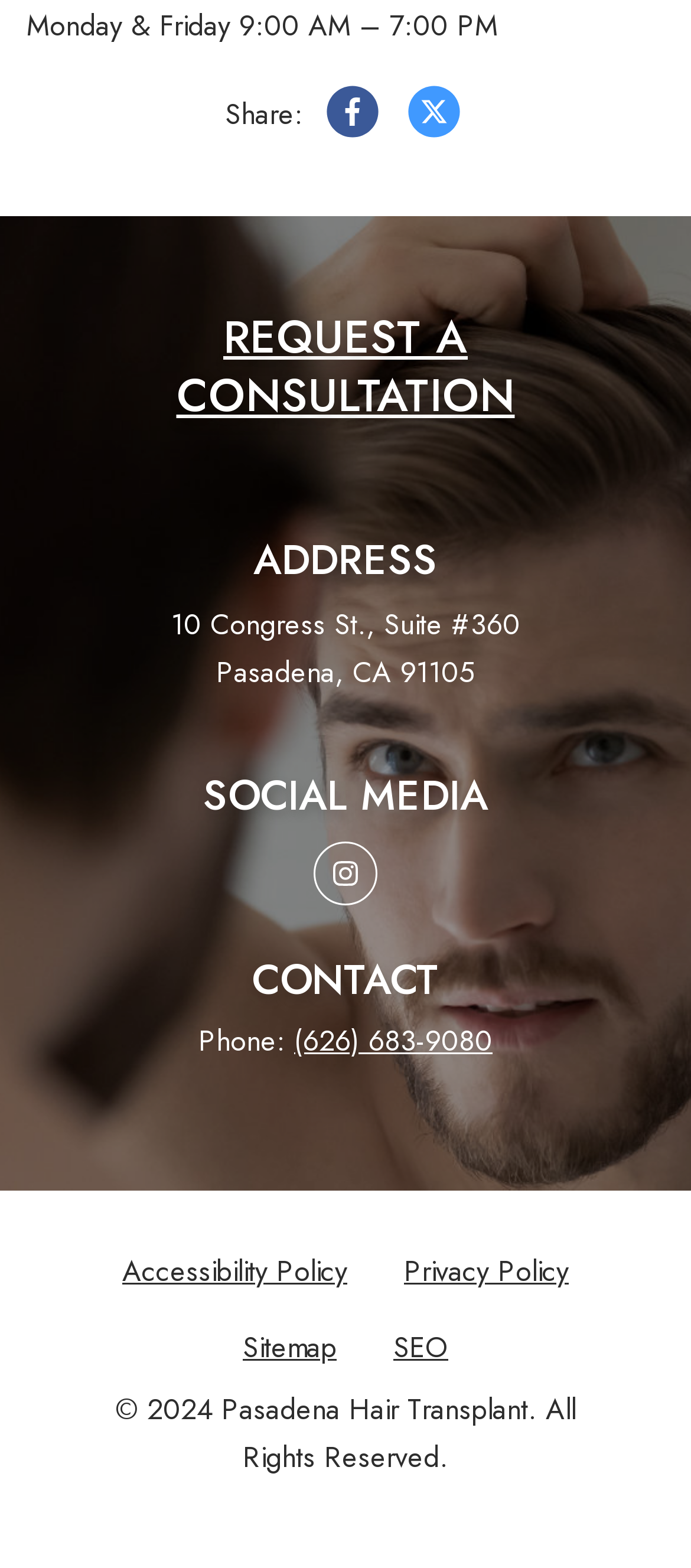Please predict the bounding box coordinates (top-left x, top-left y, bottom-right x, bottom-right y) for the UI element in the screenshot that fits the description: parent_node: Share: aria-label="Share on X"

[0.577, 0.053, 0.679, 0.098]